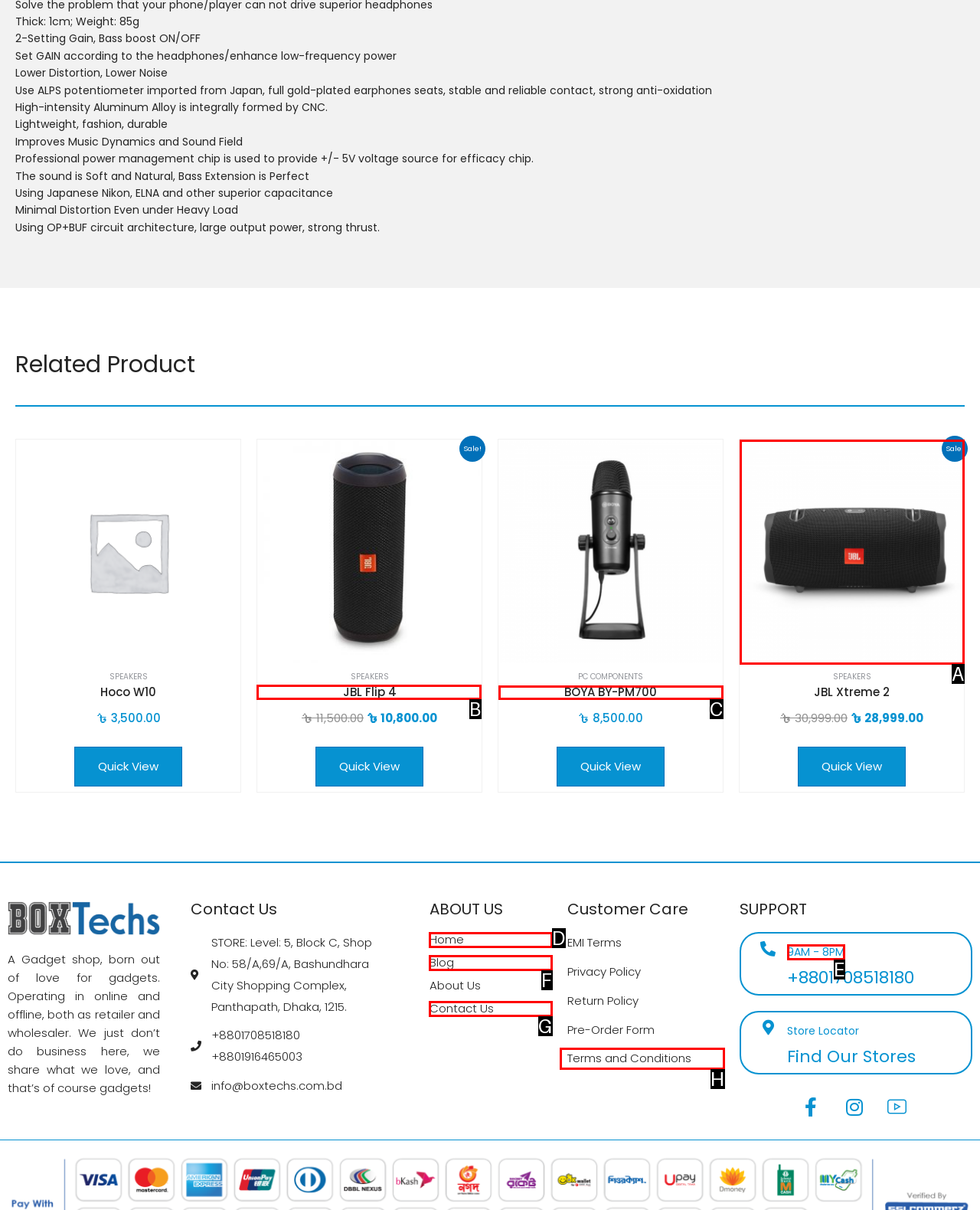Choose the letter of the option that needs to be clicked to perform the task: Click on 'Contact Us'. Answer with the letter.

None